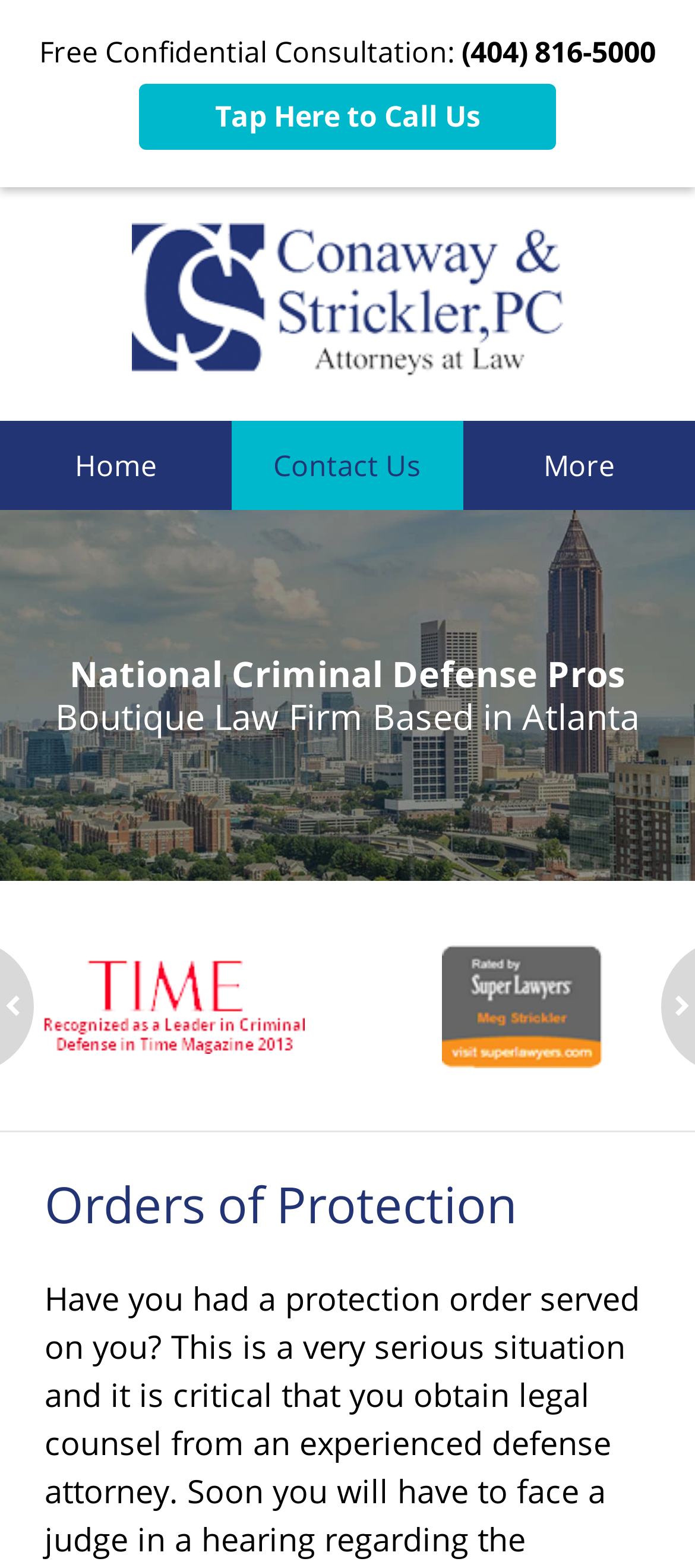What is the location of the law firm?
Using the screenshot, give a one-word or short phrase answer.

Atlanta